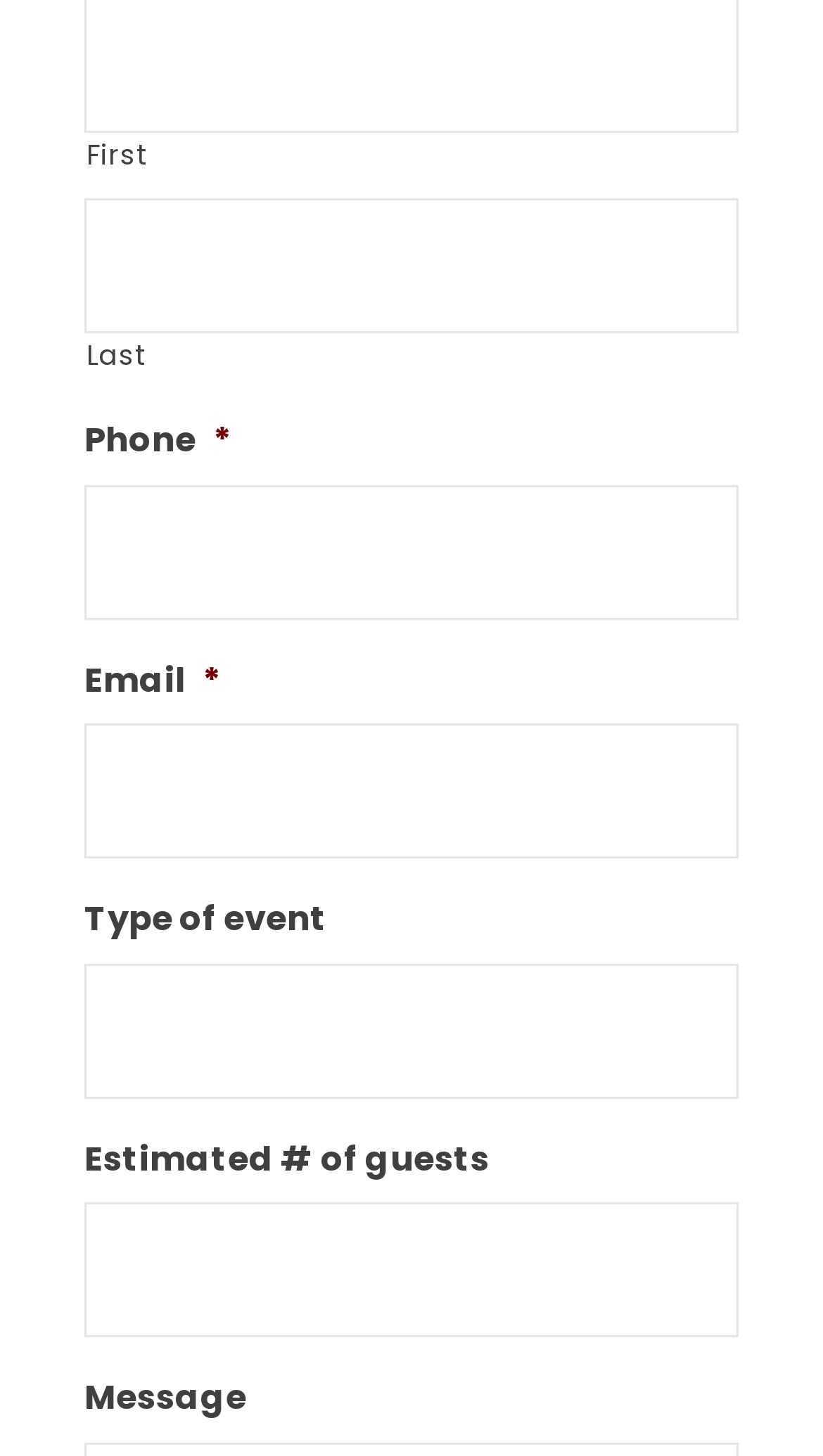Please provide the bounding box coordinates for the UI element as described: "name="input_3"". The coordinates must be four floats between 0 and 1, represented as [left, top, right, bottom].

[0.103, 0.497, 0.897, 0.59]